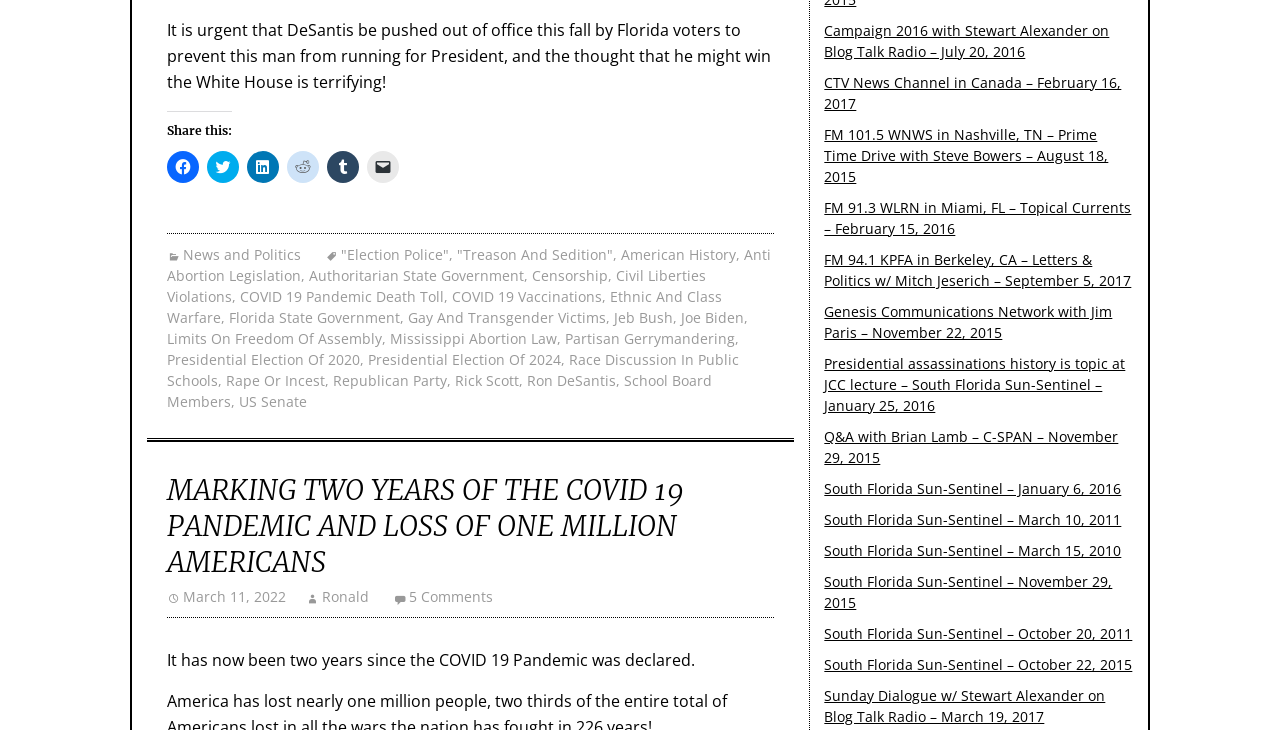Can you identify the bounding box coordinates of the clickable region needed to carry out this instruction: 'Listen to Campaign 2016 with Stewart Alexander on Blog Talk Radio'? The coordinates should be four float numbers within the range of 0 to 1, stated as [left, top, right, bottom].

[0.644, 0.029, 0.867, 0.084]